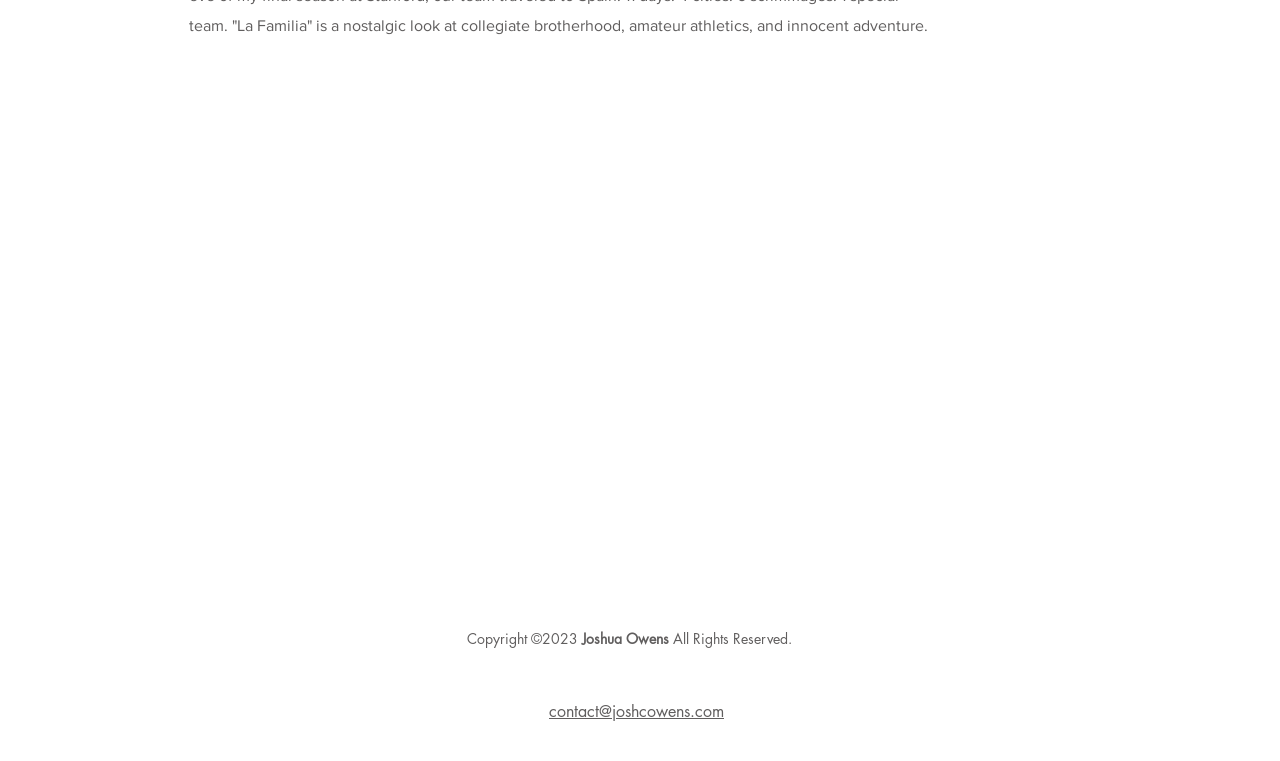What is the email address?
Could you answer the question in a detailed manner, providing as much information as possible?

The email address can be found in the heading element and its corresponding link element, both of which display the text 'contact@joshcowens.com'.